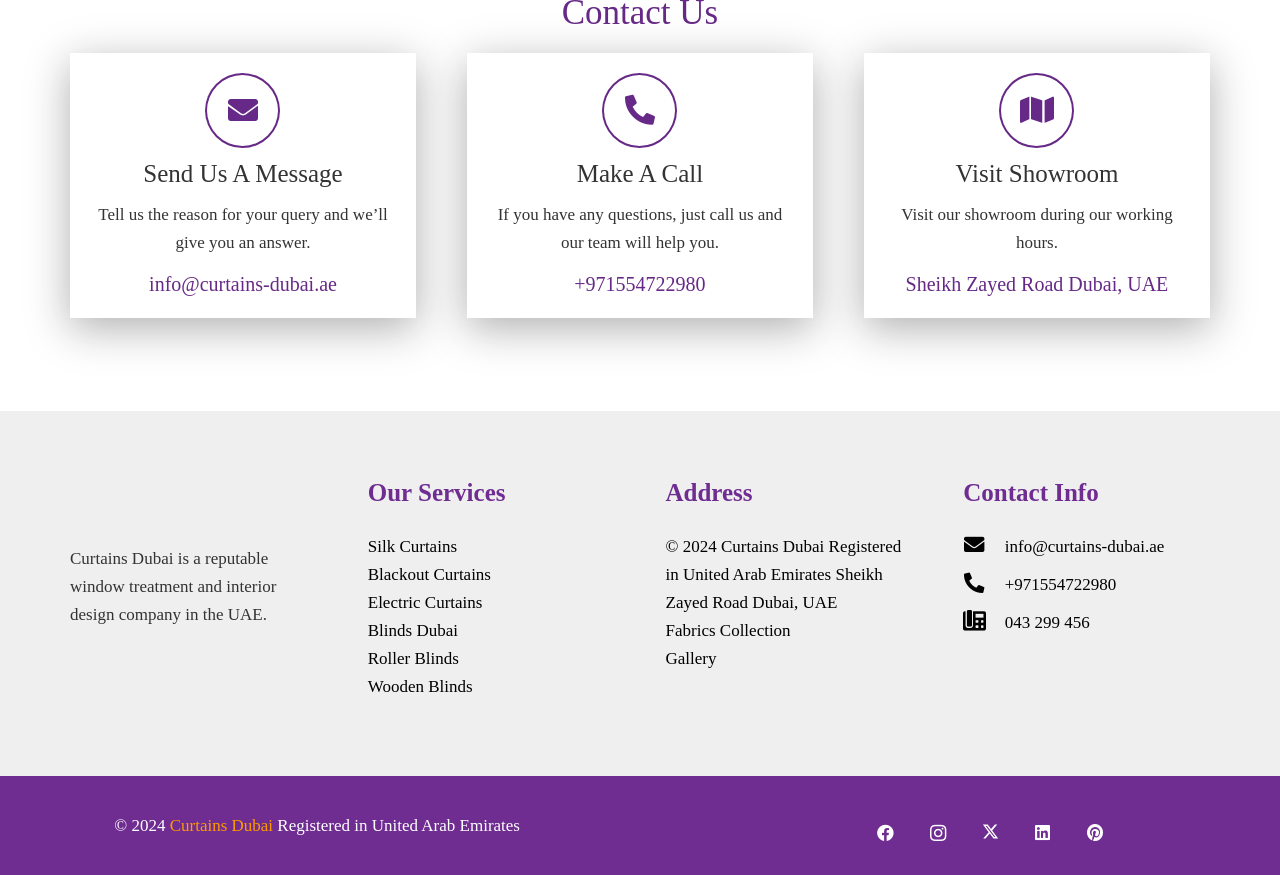Please identify the bounding box coordinates of the clickable area that will allow you to execute the instruction: "Check contact information".

[0.753, 0.547, 0.858, 0.578]